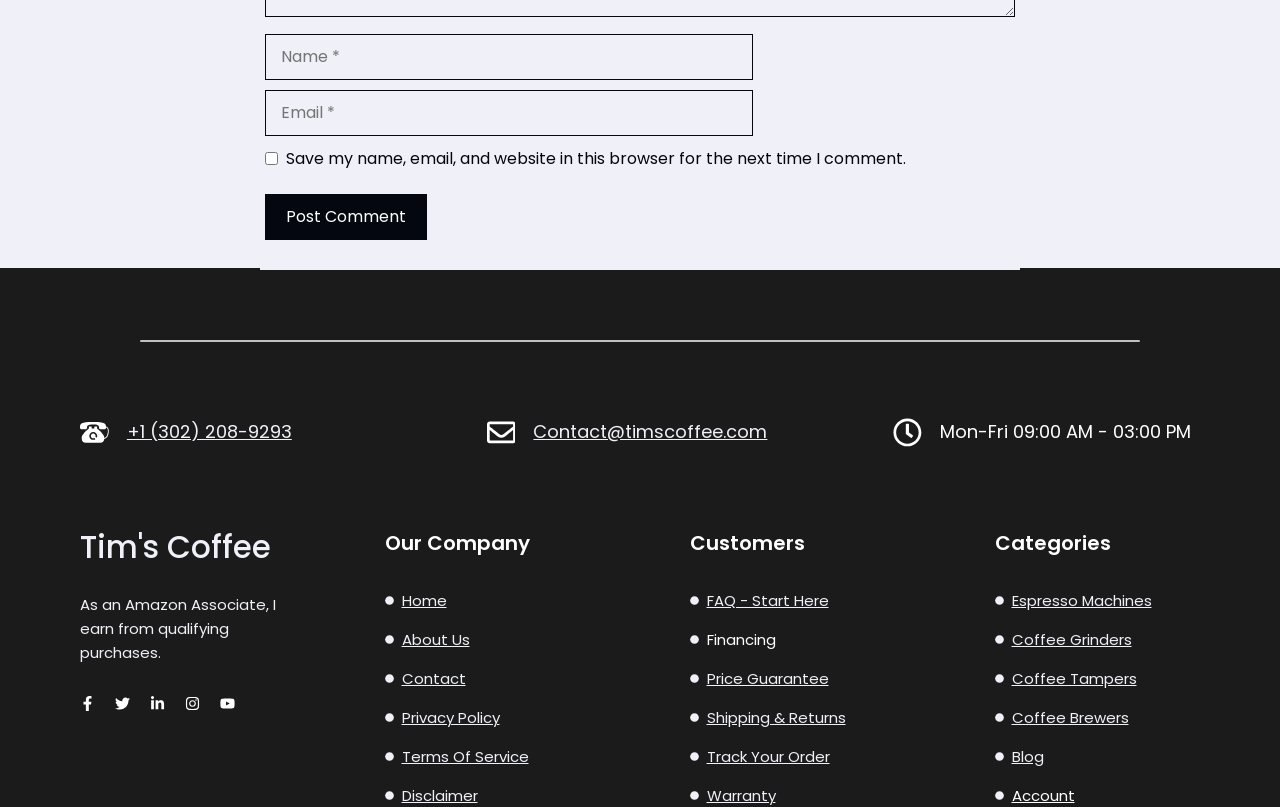Provide a one-word or one-phrase answer to the question:
What is the phone number for contact?

+1 (302) 208-9293